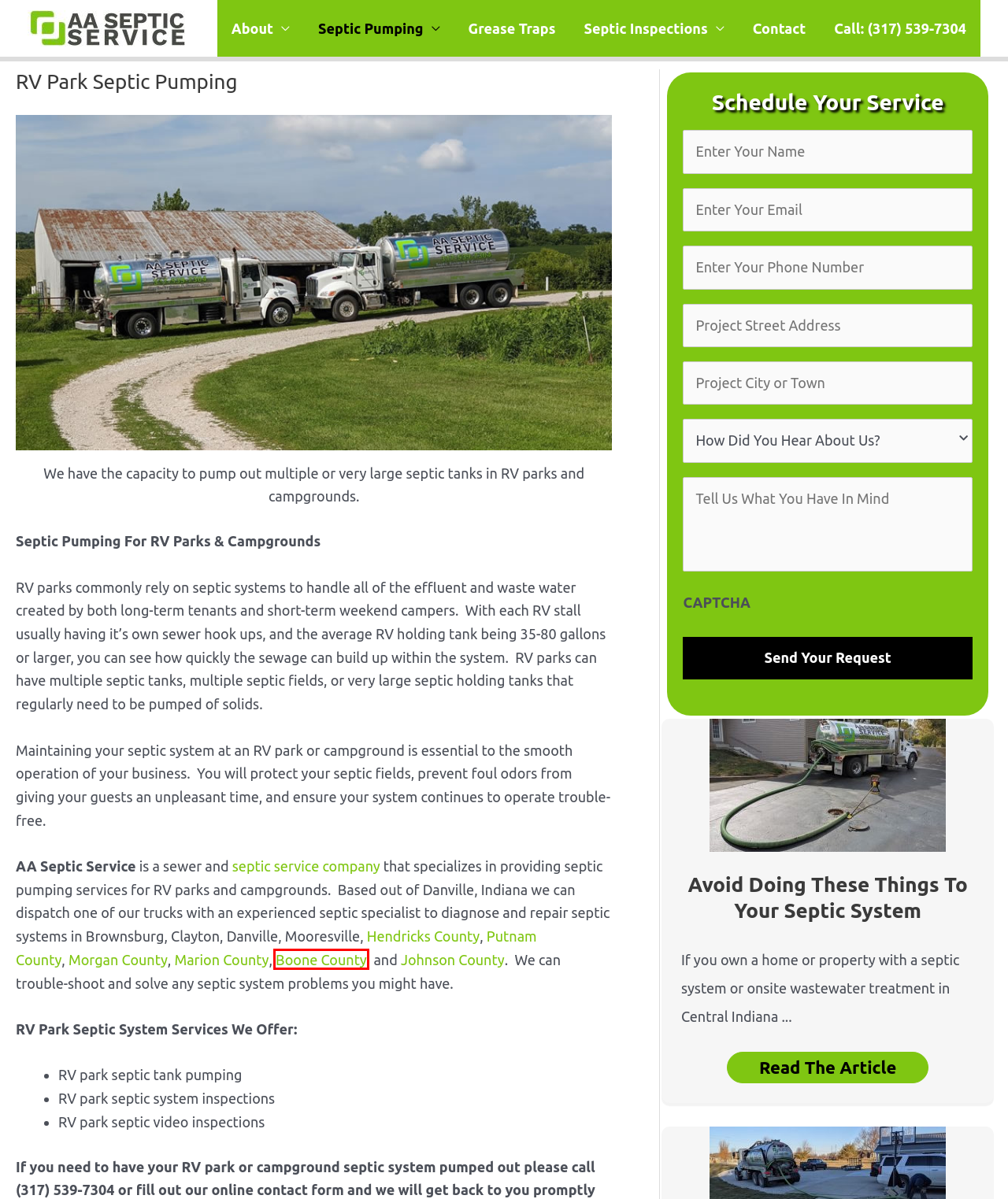A screenshot of a webpage is given, marked with a red bounding box around a UI element. Please select the most appropriate webpage description that fits the new page after clicking the highlighted element. Here are the candidates:
A. Septic System Inspections Central Indiana
B. Avoid Doing These Things To Your Septic System - AA Septic Service Indiana
C. Estimates - AA Septic Service Indiana
D. Septic Tank Pumping Service Central Indiana
E. Septic Tank Services In Johnson County Indiana
F. Septic Tank Services Boone County Indiana
G. Septic System Services Hendricks County Indiana
H. Septic Tank Services In Marion County, Indiana

F